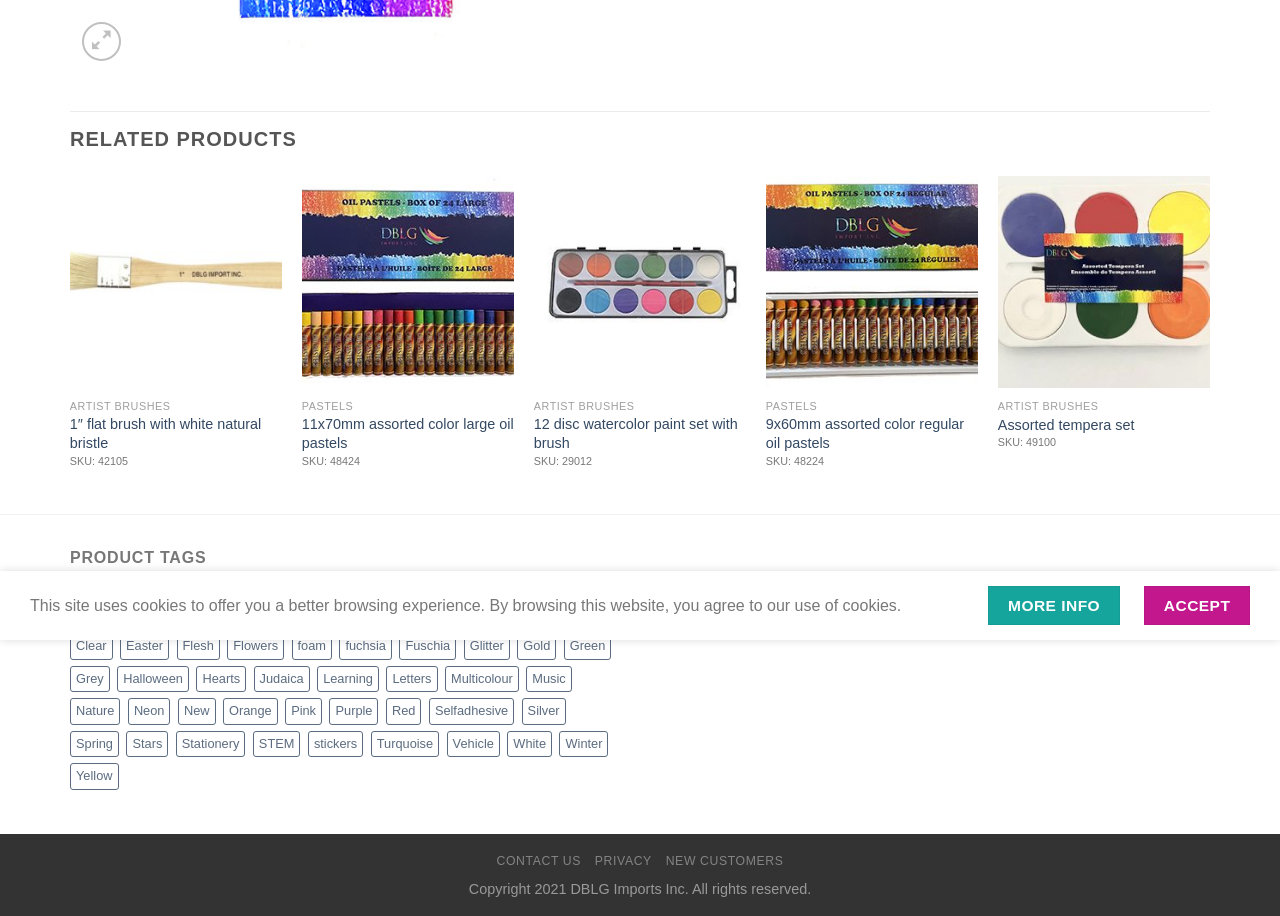Locate the bounding box coordinates of the UI element described by: "Animals". Provide the coordinates as four float numbers between 0 and 1, formatted as [left, top, right, bottom].

[0.117, 0.656, 0.162, 0.685]